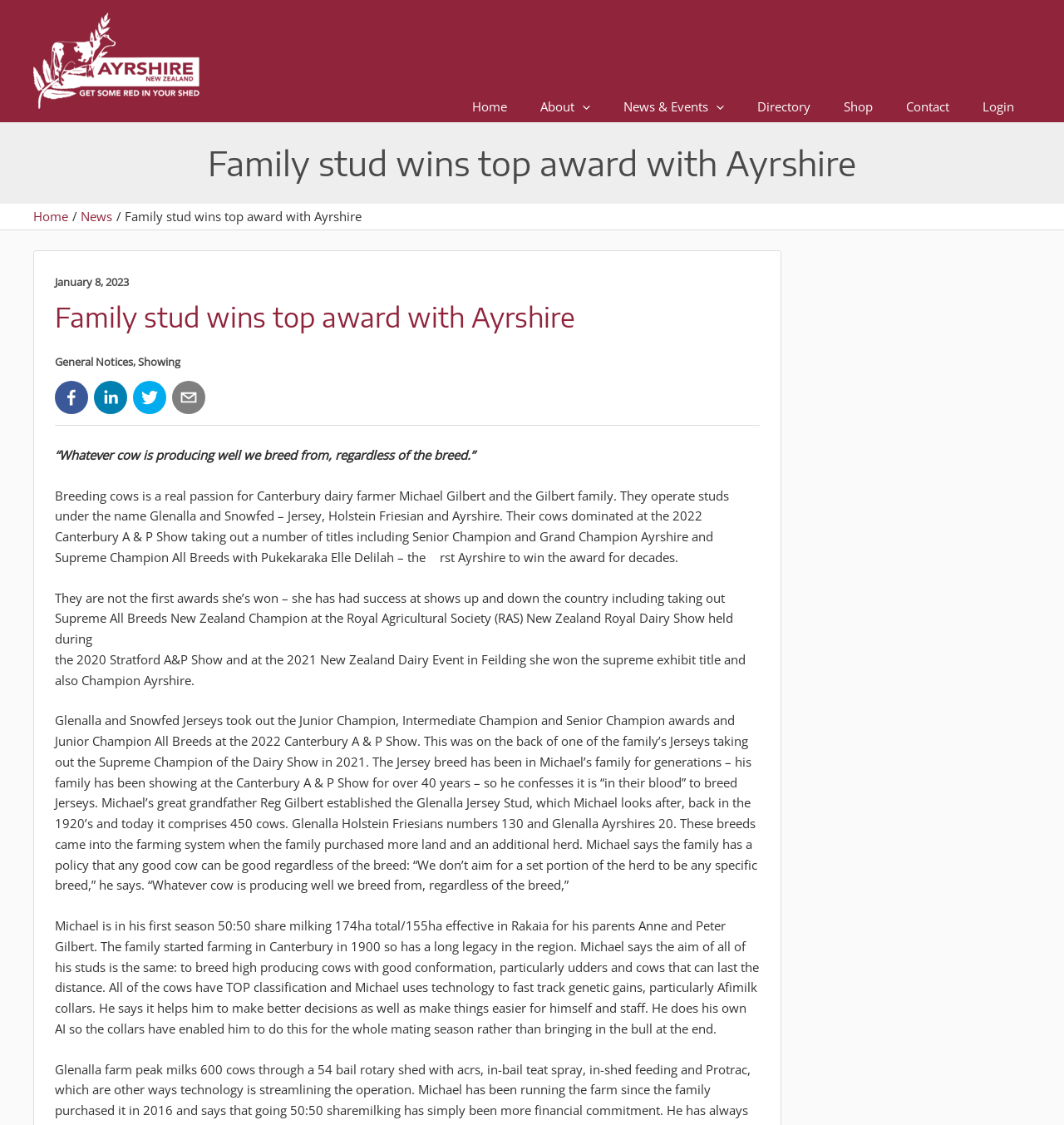Can you pinpoint the bounding box coordinates for the clickable element required for this instruction: "Toggle the 'About Menu'"? The coordinates should be four float numbers between 0 and 1, i.e., [left, top, right, bottom].

[0.492, 0.081, 0.57, 0.108]